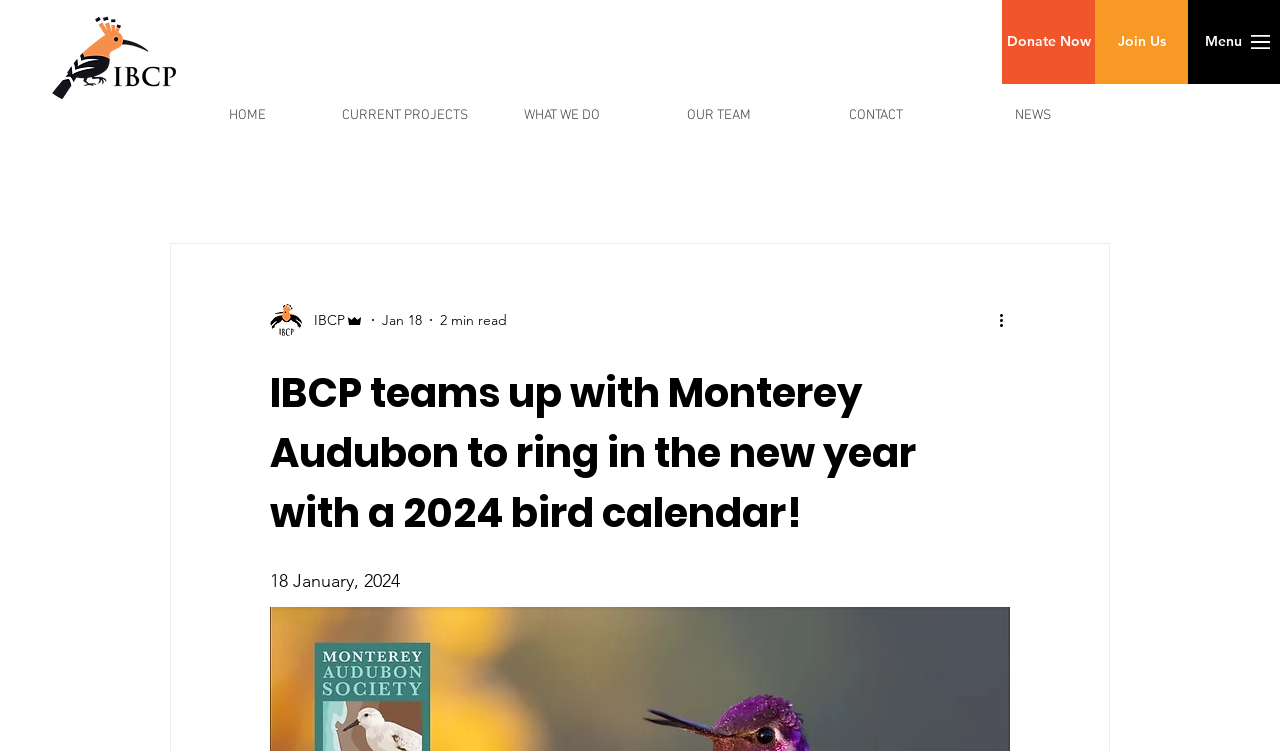What is the purpose of the button 'Donate Now'?
Please give a detailed and elaborate answer to the question based on the image.

The button 'Donate Now' is likely intended for users to make a donation to the organization, as it is a common practice for non-profit organizations to have a 'Donate Now' button on their website.